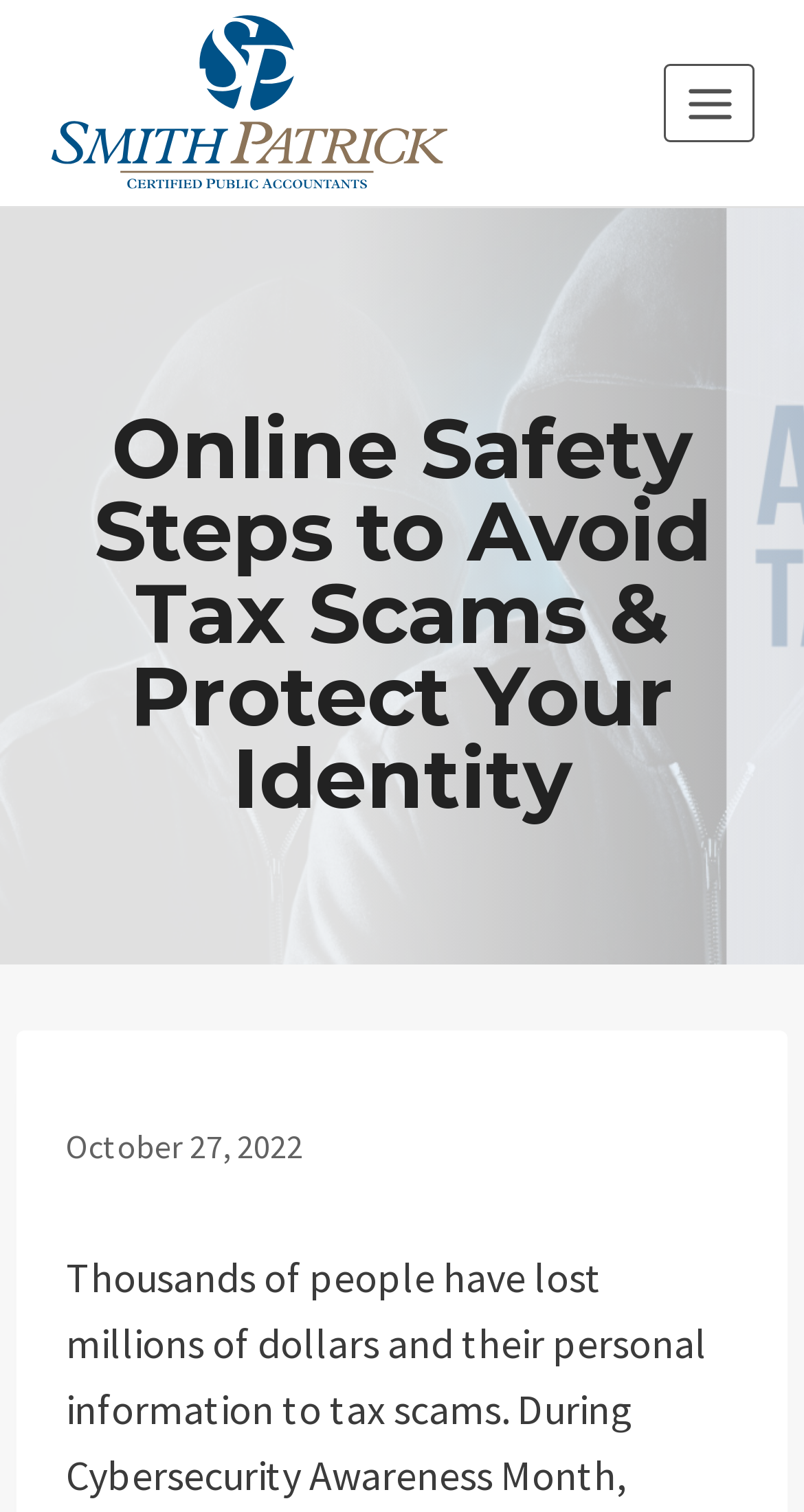Create an in-depth description of the webpage, covering main sections.

The webpage is about online safety and tax scams, providing tips on how to identify and avoid them. At the top left corner, there is a link and an image with the text "Smith Patrick CPA". On the top right corner, there is a button labeled "Open menu". 

Below the top section, there is a main heading that reads "Online Safety Steps to Avoid Tax Scams & Protect Your Identity". This heading is followed by a subheading section that contains a time stamp, "October 27, 2022", indicating when the content was published or updated.